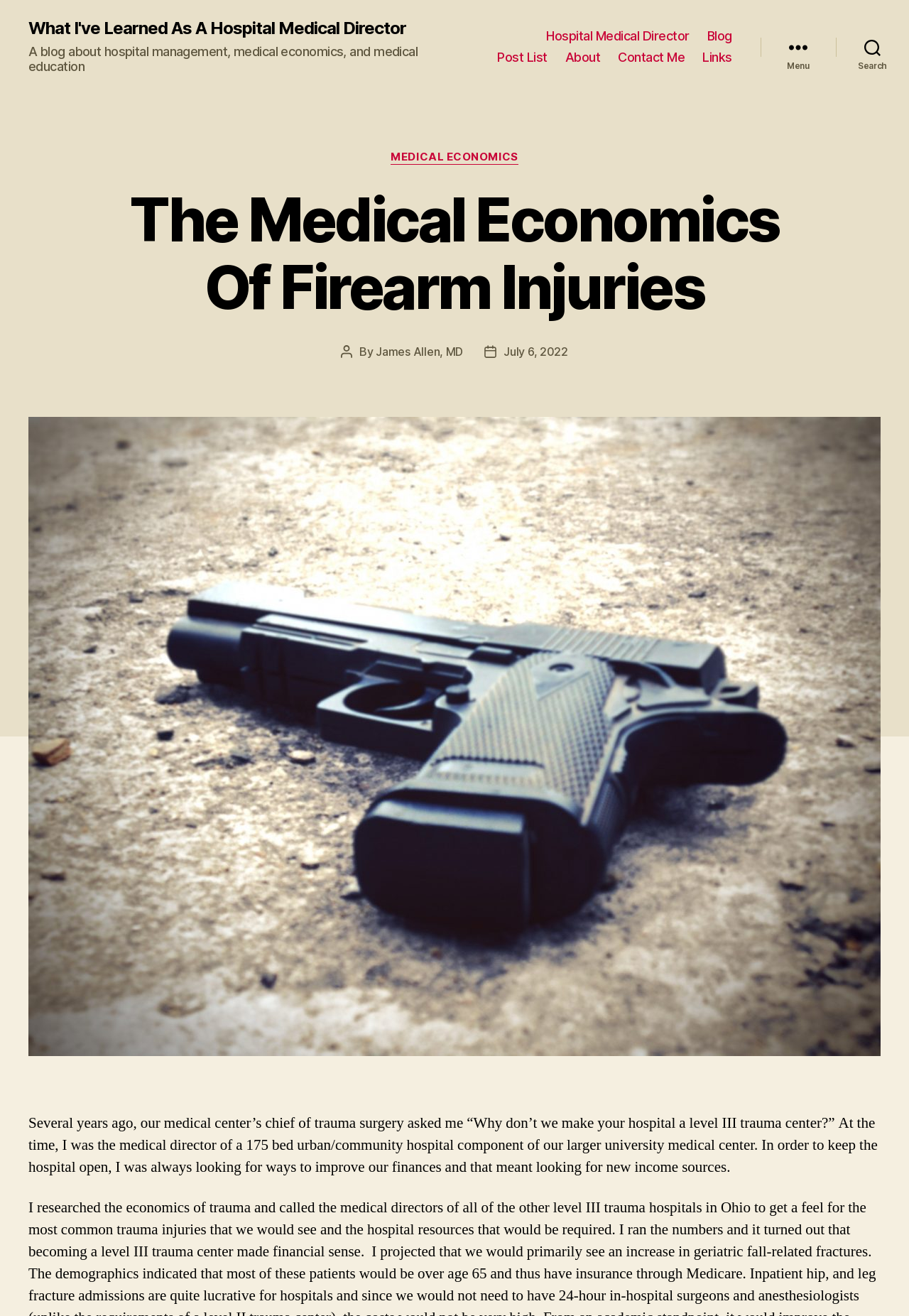Could you locate the bounding box coordinates for the section that should be clicked to accomplish this task: "Navigate to the 'Hospital Medical Director' page".

[0.601, 0.022, 0.759, 0.033]